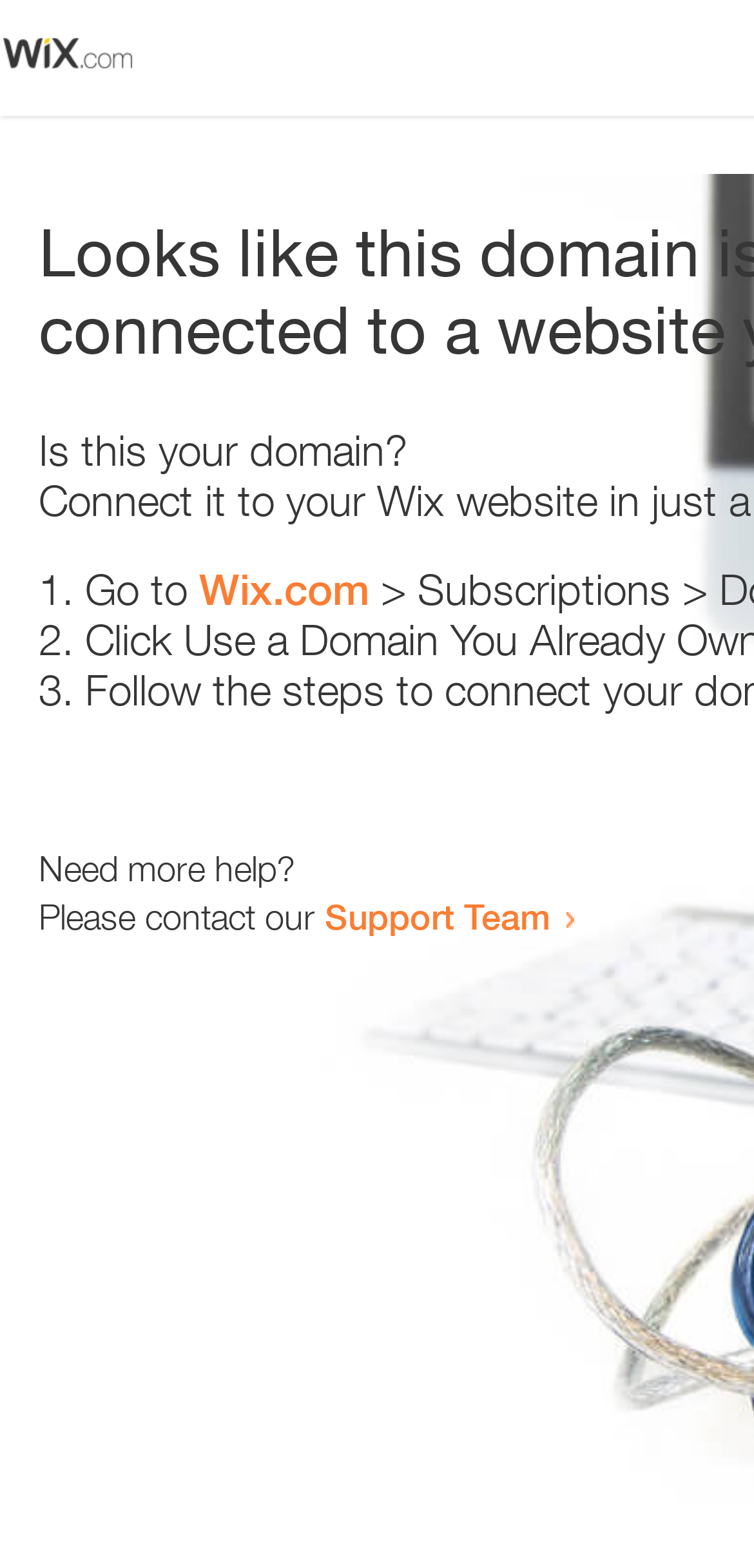Give an in-depth explanation of the webpage layout and content.

The webpage appears to be an error page, with a small image at the top left corner. Below the image, there is a heading that reads "Is this your domain?" centered on the page. 

Underneath the heading, there is a numbered list with three items. The list starts with "1." followed by the text "Go to" and a link to "Wix.com". The second item is "2." and the third item is "3.". These list items are aligned to the left side of the page.

Below the list, there is a section that provides additional help options. It starts with the text "Need more help?" followed by a sentence "Please contact our" and a link to the "Support Team". This section is also aligned to the left side of the page.